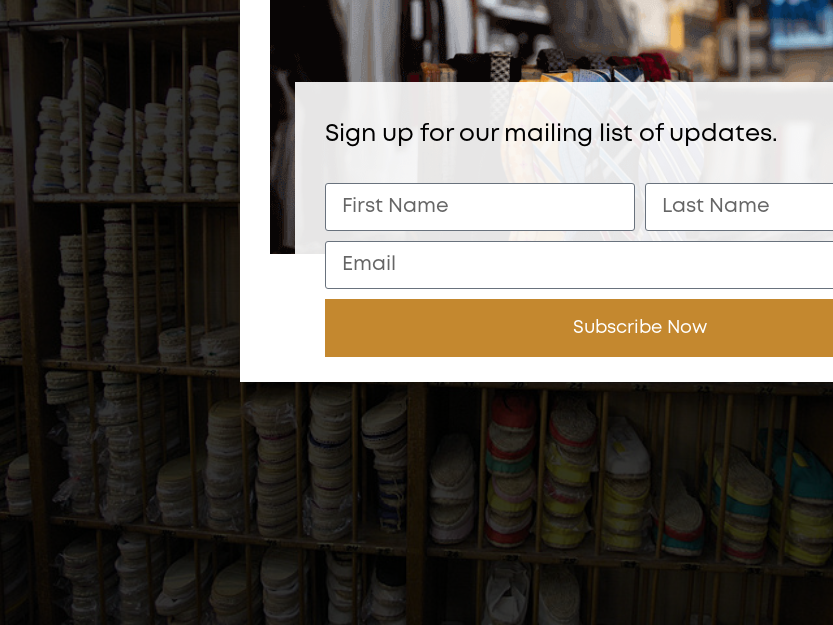Explain what is happening in the image with elaborate details.

The image showcases a vibrant display of espadrilles neatly arranged on a shelf in a shop, highlighting the variety of colors and patterns available. In the foreground, an inviting call-to-action prompts visitors to "Sign up for our mailing list of updates," with fields for inputting the first name, last name, and email address, capped off by a prominent "Subscribe Now" button. This capture blends a lively shopping atmosphere with an opportunity for engagement, enticing customers to join the community and stay informed about new styles and trends in footwear.